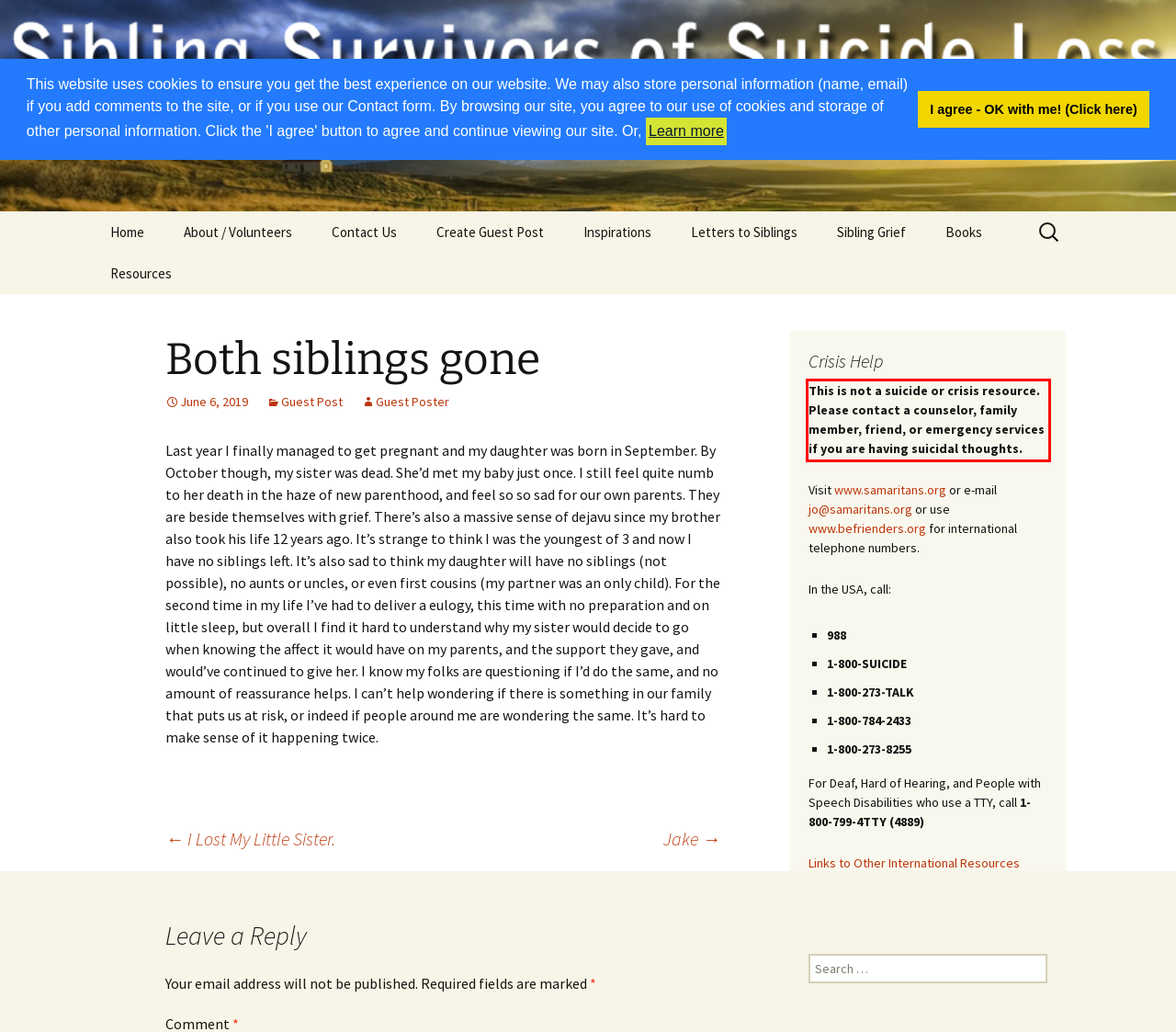Please look at the webpage screenshot and extract the text enclosed by the red bounding box.

This is not a suicide or crisis resource. Please contact a counselor, family member, friend, or emergency services if you are having suicidal thoughts.